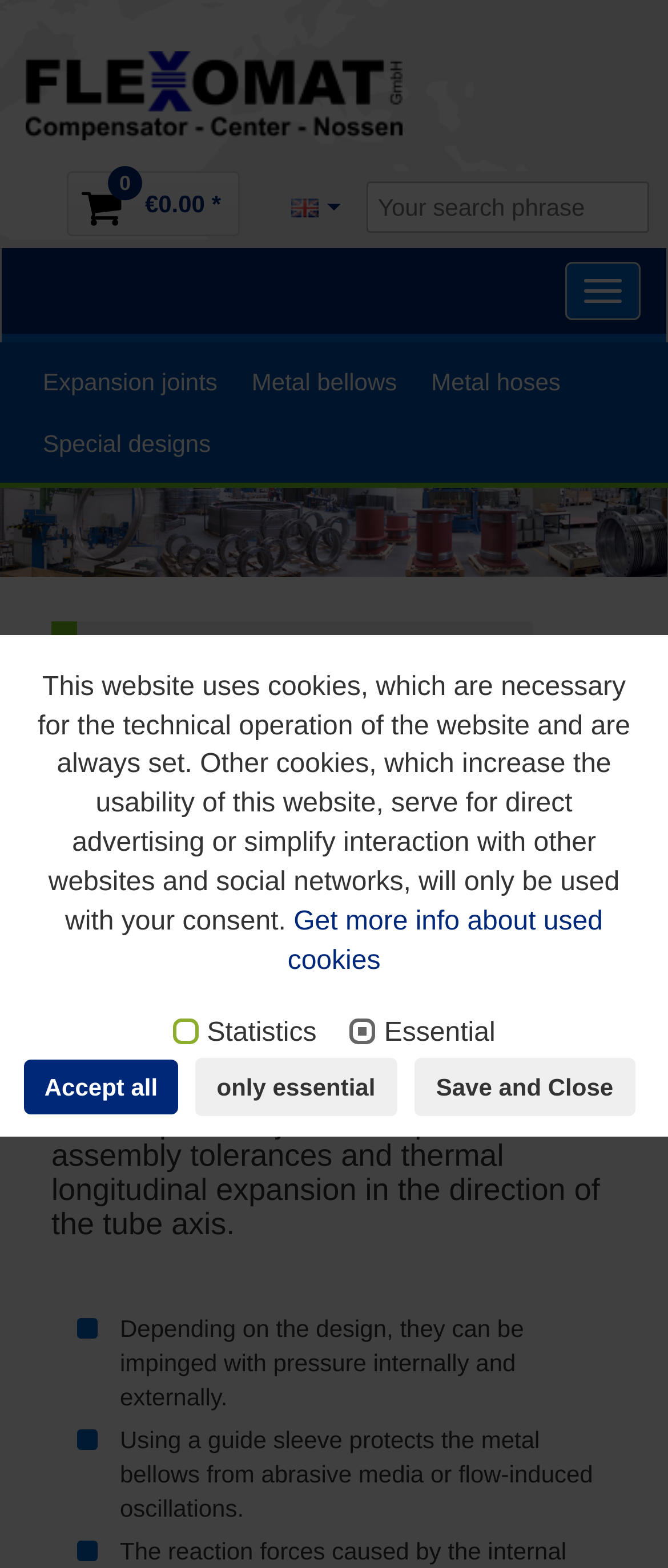Based on the image, please respond to the question with as much detail as possible:
What is the company name on the top left?

I found the company name 'Flexomat GmbH' on the top left of the webpage, which is also the text of the link and the image at the top left corner.